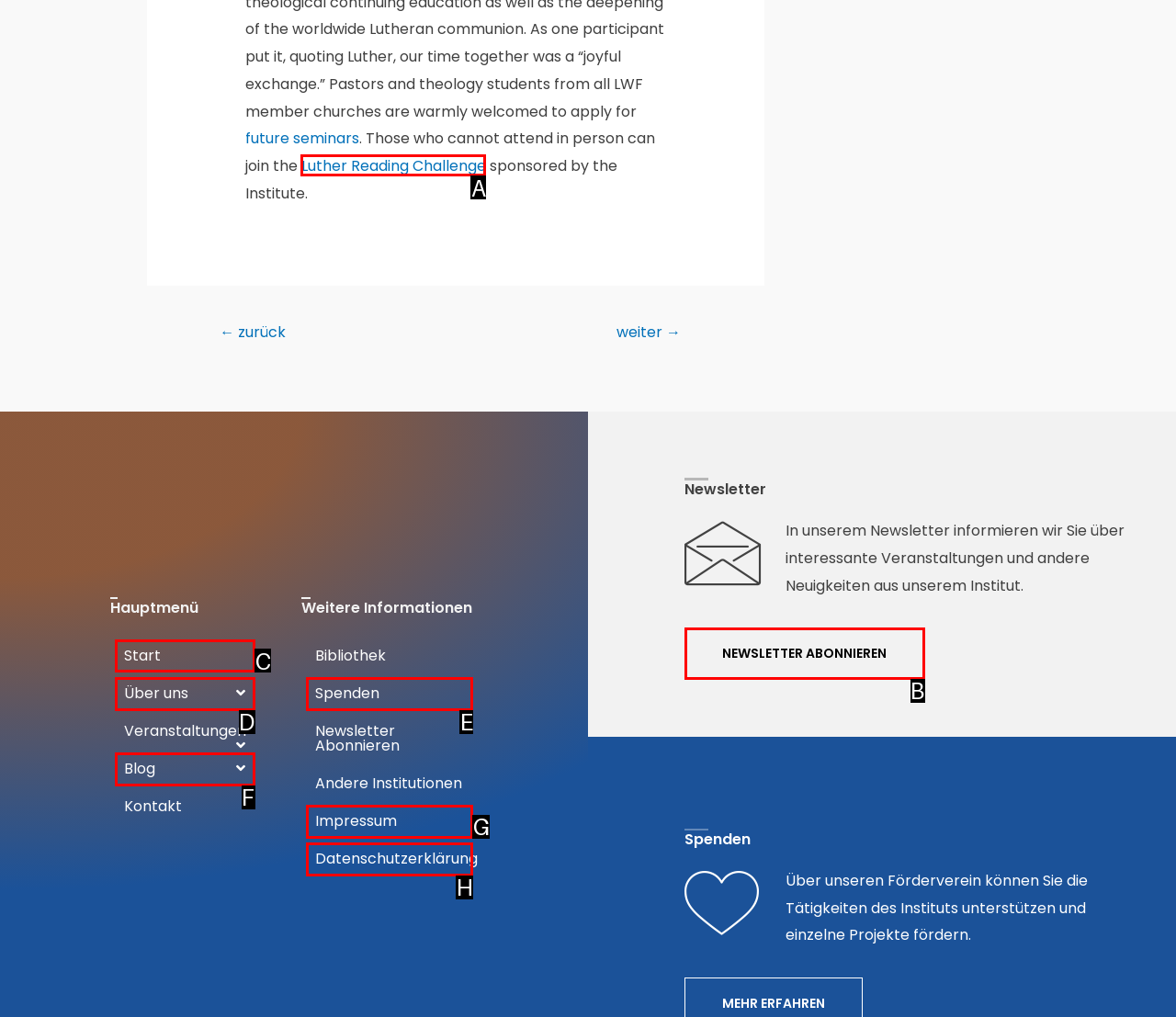Choose the letter of the option you need to click to go to start page. Answer with the letter only.

C